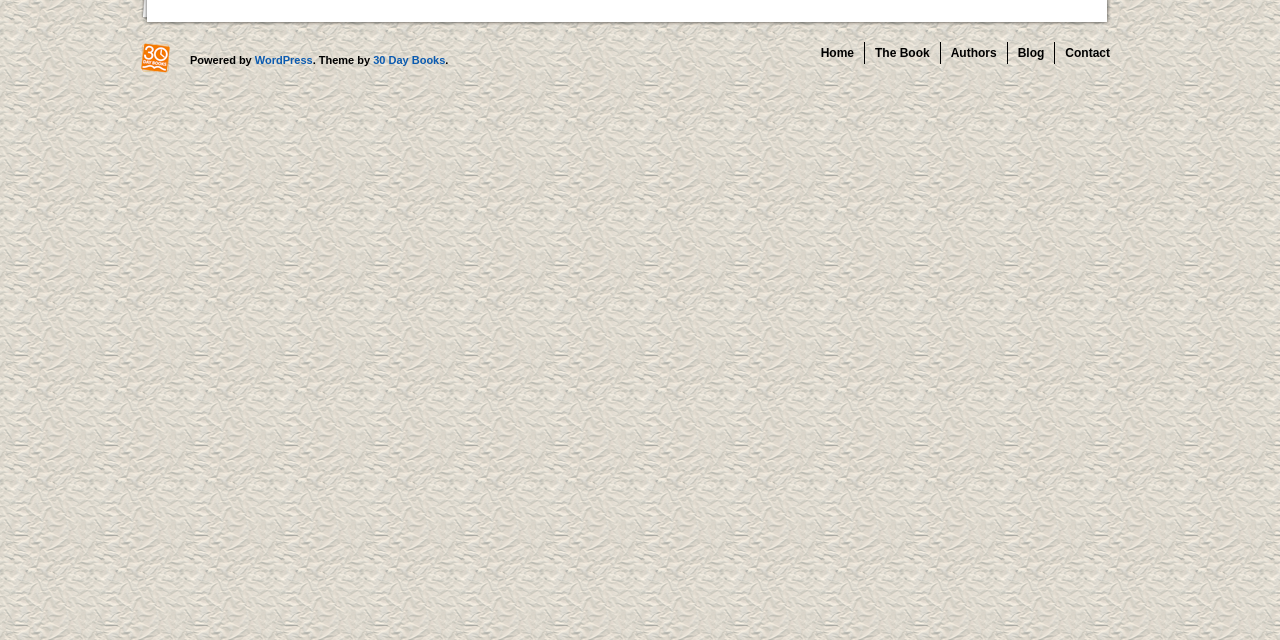Please provide the bounding box coordinates for the UI element as described: "The Book". The coordinates must be four floats between 0 and 1, represented as [left, top, right, bottom].

[0.676, 0.065, 0.734, 0.099]